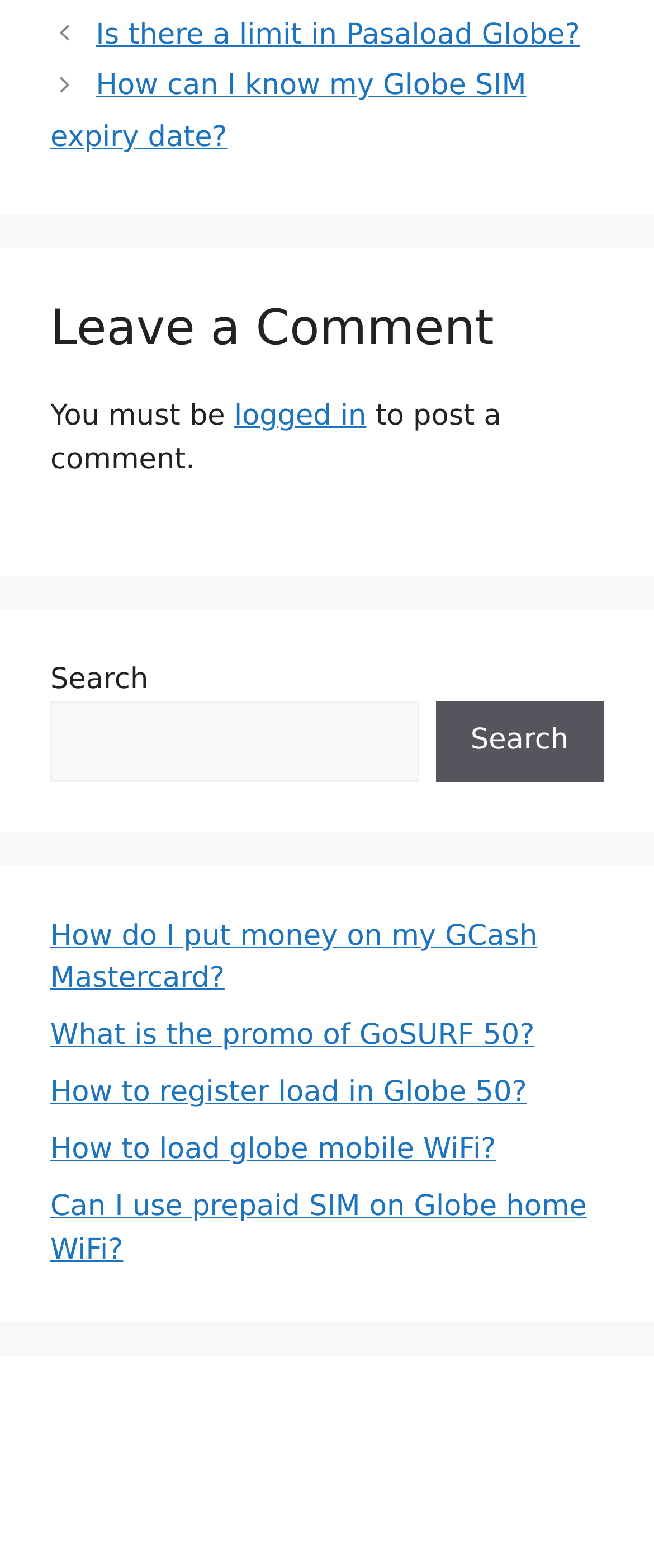Determine the bounding box coordinates for the element that should be clicked to follow this instruction: "Click on 'How do I put money on my GCash Mastercard?'". The coordinates should be given as four float numbers between 0 and 1, in the format [left, top, right, bottom].

[0.077, 0.586, 0.822, 0.635]